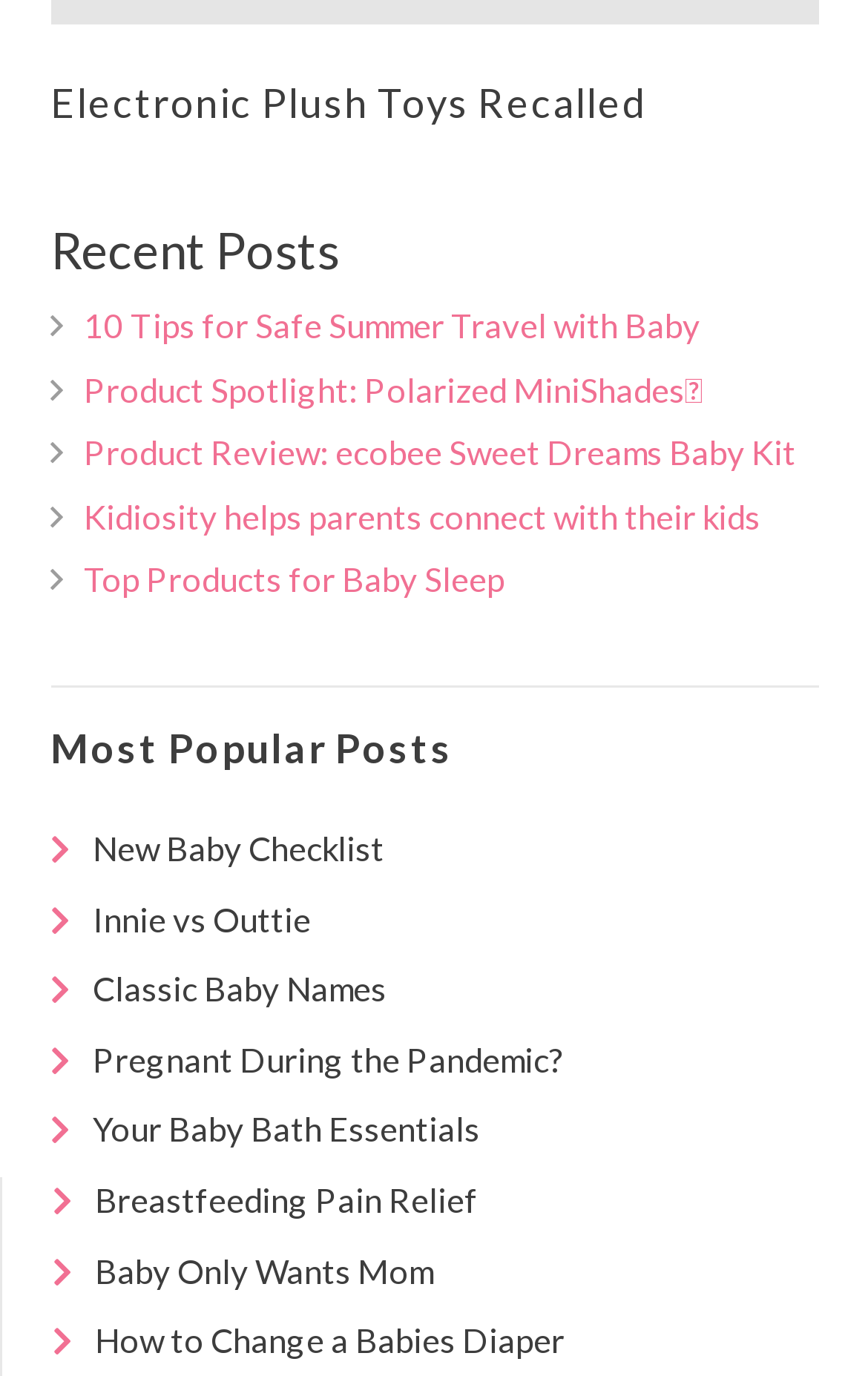What is the theme of the webpage?
Please answer the question with as much detail as possible using the screenshot.

The webpage has headings and links related to babies and parenting, such as 'Electronic Plush Toys Recalled', 'Recent Posts', 'Most Popular Posts', and links to articles about baby sleep, baby names, and breastfeeding, which suggests that the theme of the webpage is parenting and babies.